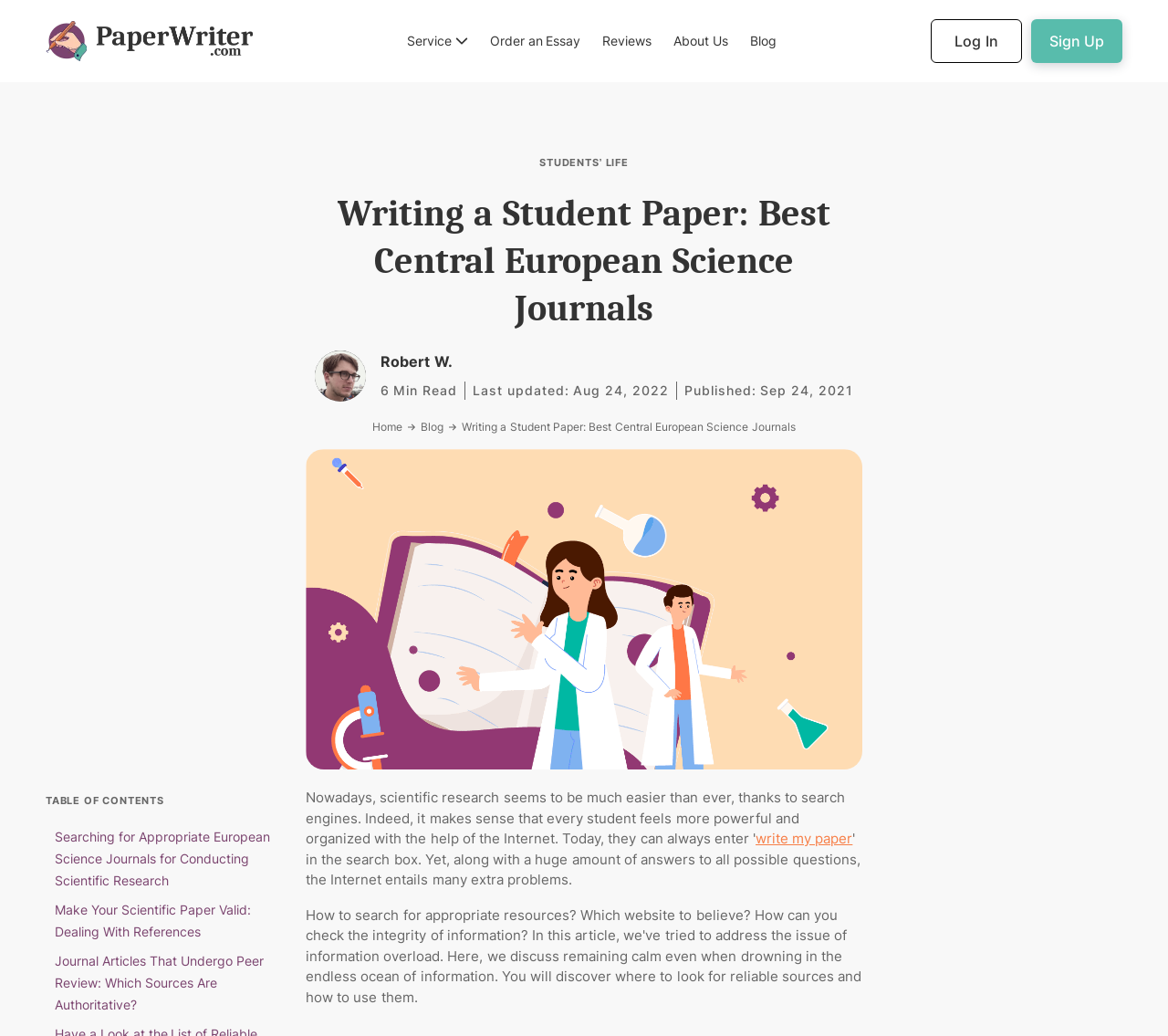Highlight the bounding box coordinates of the element that should be clicked to carry out the following instruction: "Click the 'Back to Homepage' link". The coordinates must be given as four float numbers ranging from 0 to 1, i.e., [left, top, right, bottom].

[0.039, 0.02, 0.216, 0.059]